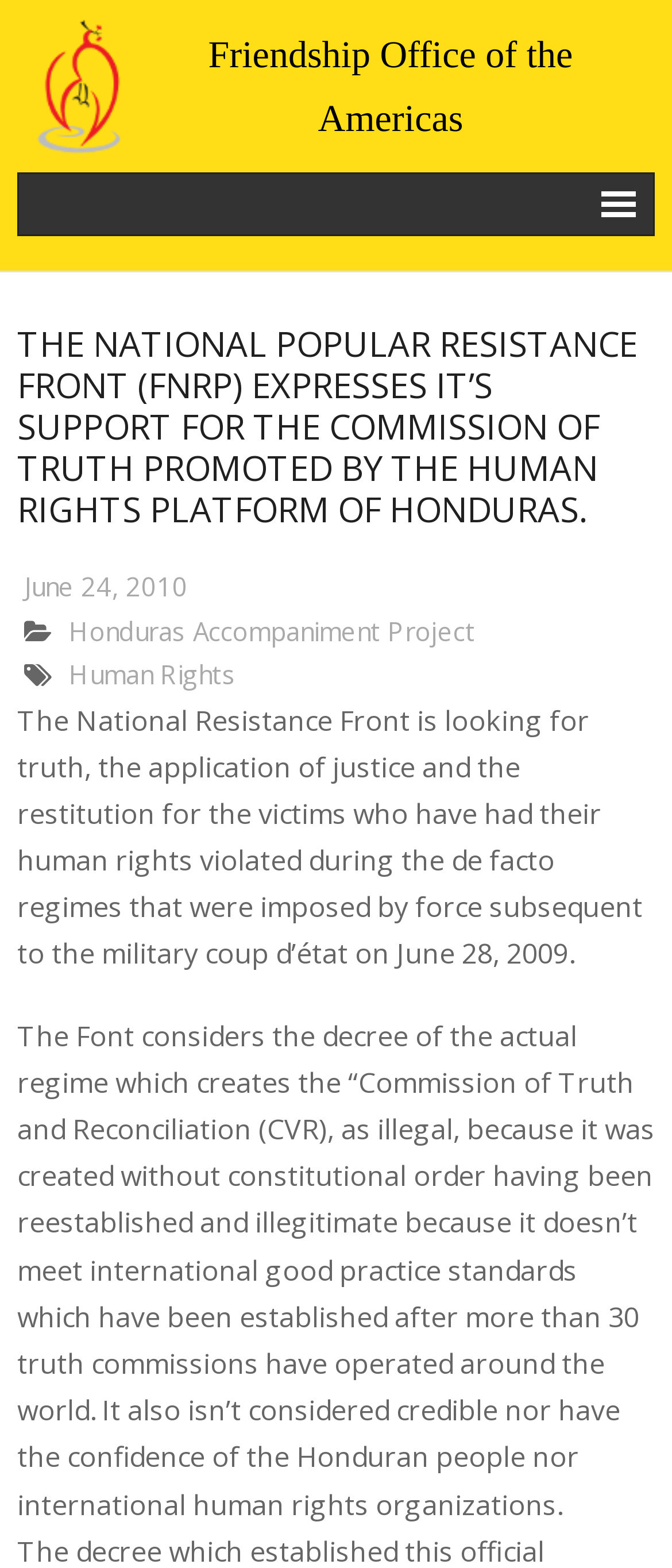Identify the bounding box coordinates for the UI element described as follows: alt="Friendship Office of the Americas". Use the format (top-left x, top-left y, bottom-right x, bottom-right y) and ensure all values are floating point numbers between 0 and 1.

[0.051, 0.011, 0.949, 0.099]